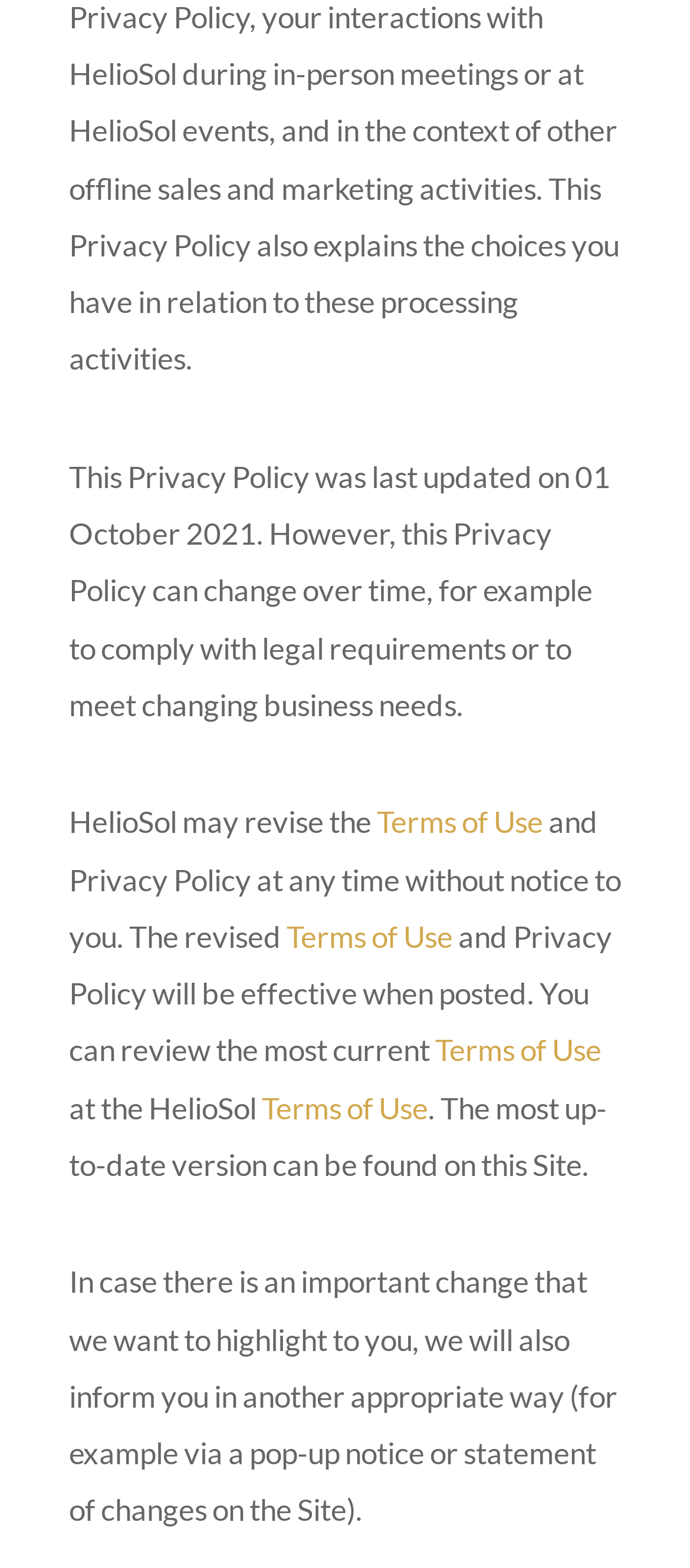Given the following UI element description: "Terms of Use", find the bounding box coordinates in the webpage screenshot.

[0.546, 0.512, 0.787, 0.536]